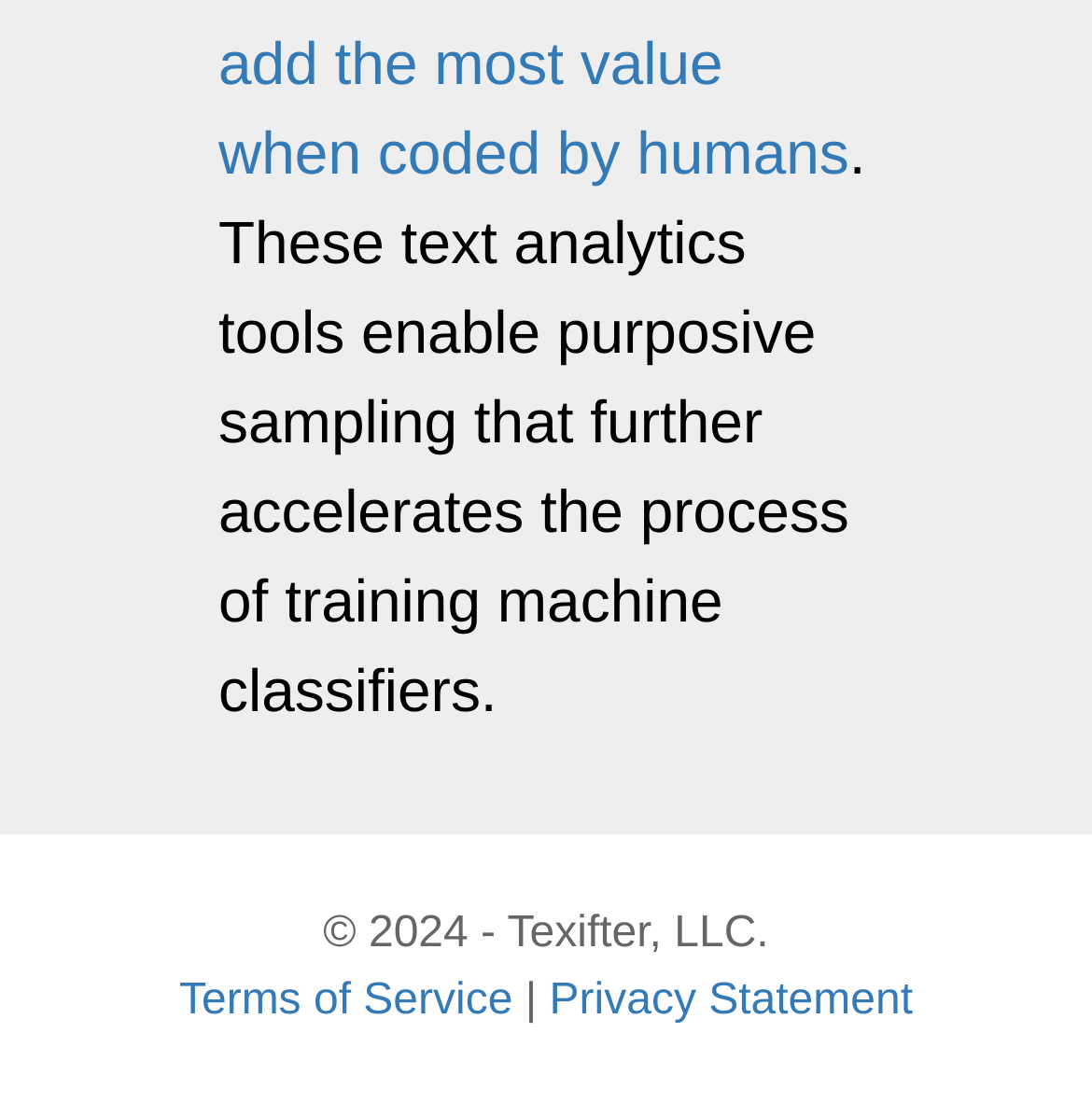Can you find the bounding box coordinates for the UI element given this description: "Terms of Service"? Provide the coordinates as four float numbers between 0 and 1: [left, top, right, bottom].

[0.164, 0.885, 0.47, 0.928]